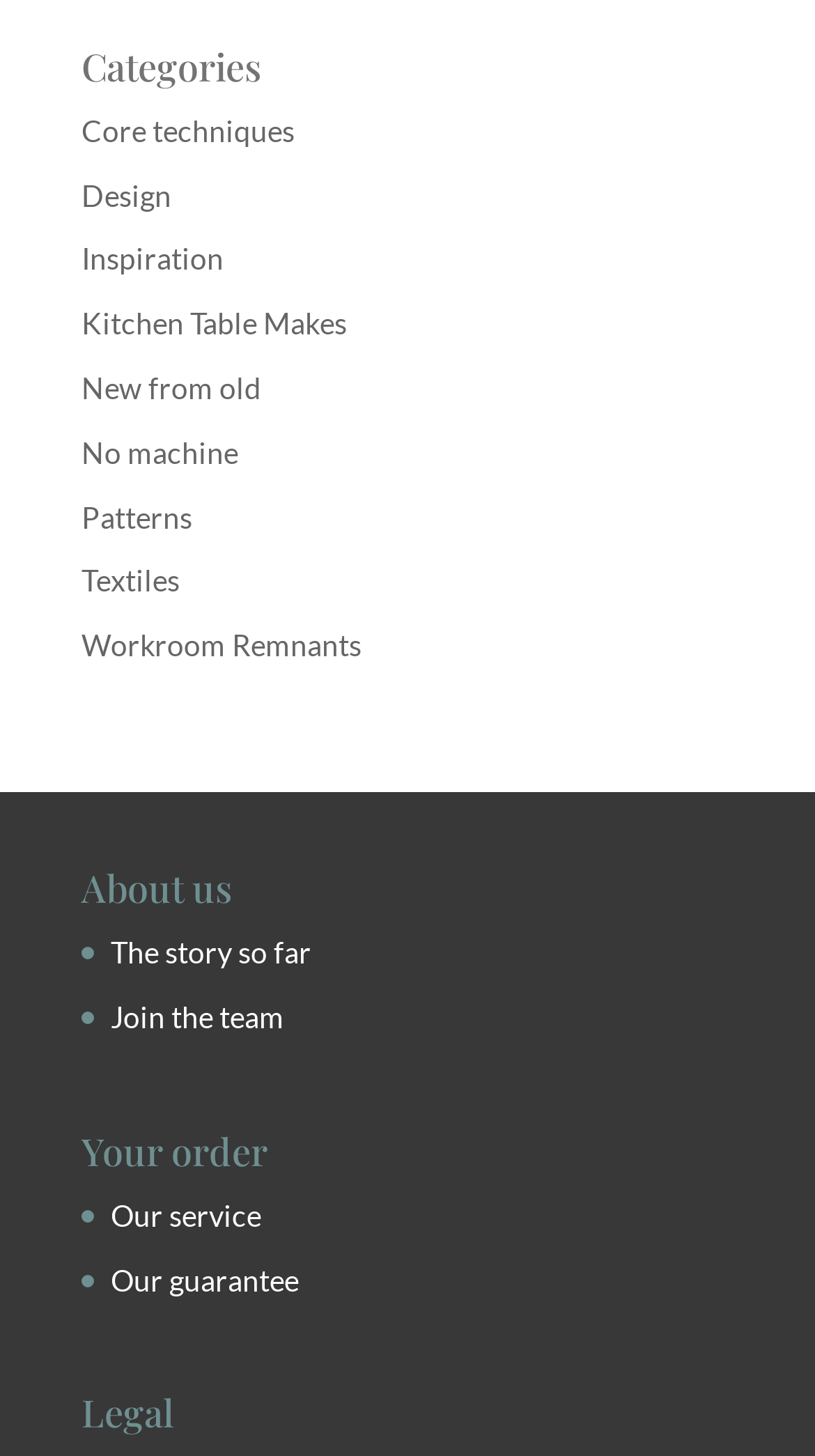Show the bounding box coordinates for the element that needs to be clicked to execute the following instruction: "Explore textiles". Provide the coordinates in the form of four float numbers between 0 and 1, i.e., [left, top, right, bottom].

[0.1, 0.387, 0.221, 0.411]